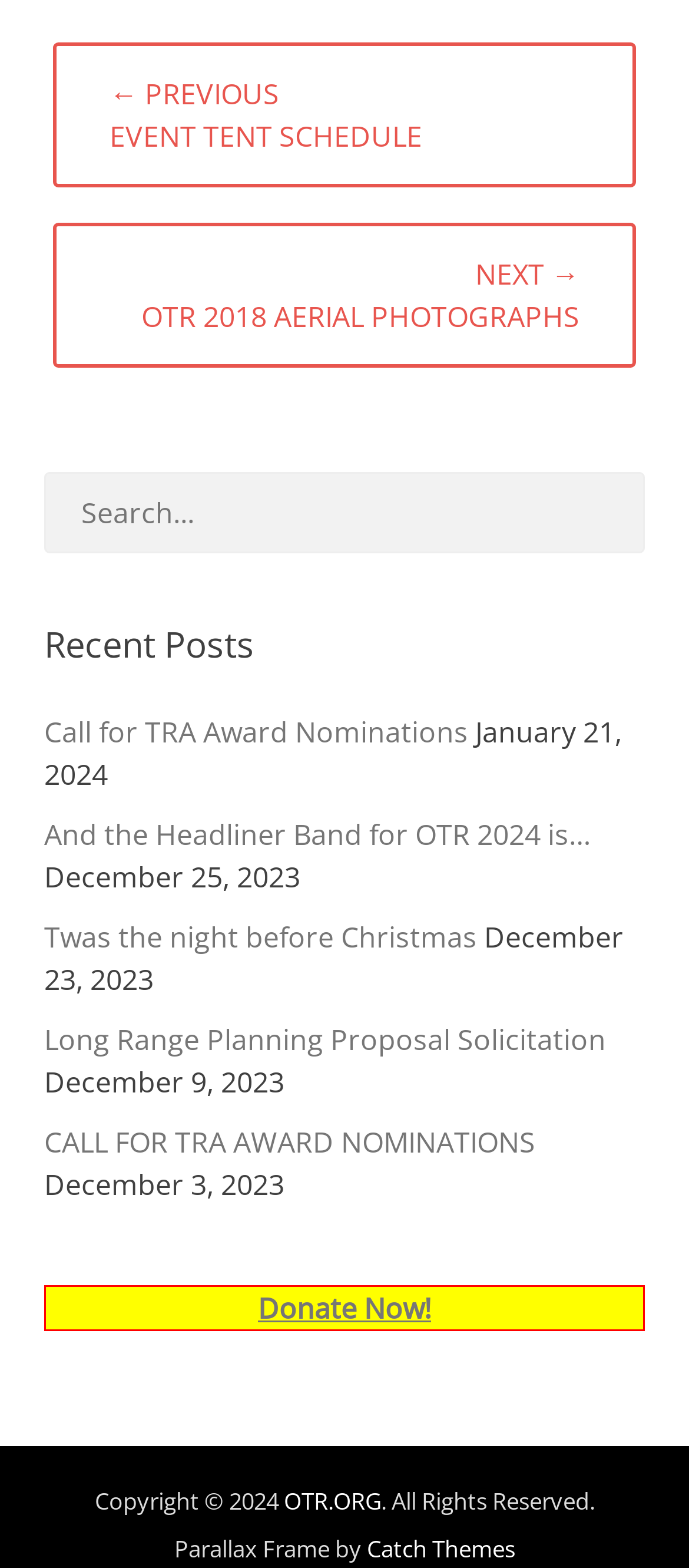Please determine the bounding box coordinates of the clickable area required to carry out the following instruction: "View previous post". The coordinates must be four float numbers between 0 and 1, represented as [left, top, right, bottom].

[0.077, 0.027, 0.923, 0.12]